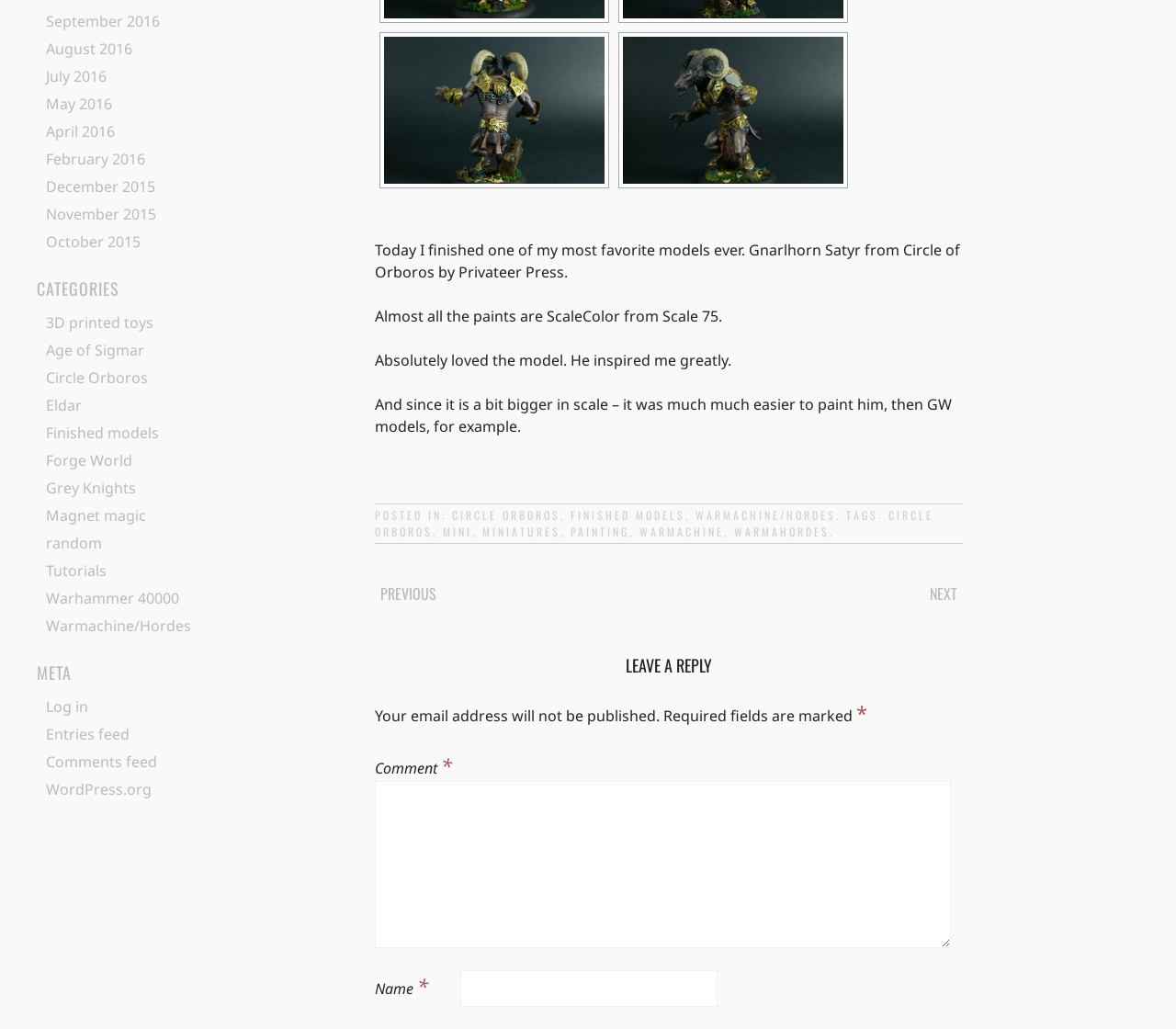Please identify the coordinates of the bounding box for the clickable region that will accomplish this instruction: "Click on the 'NEXT' link".

[0.79, 0.566, 0.814, 0.588]